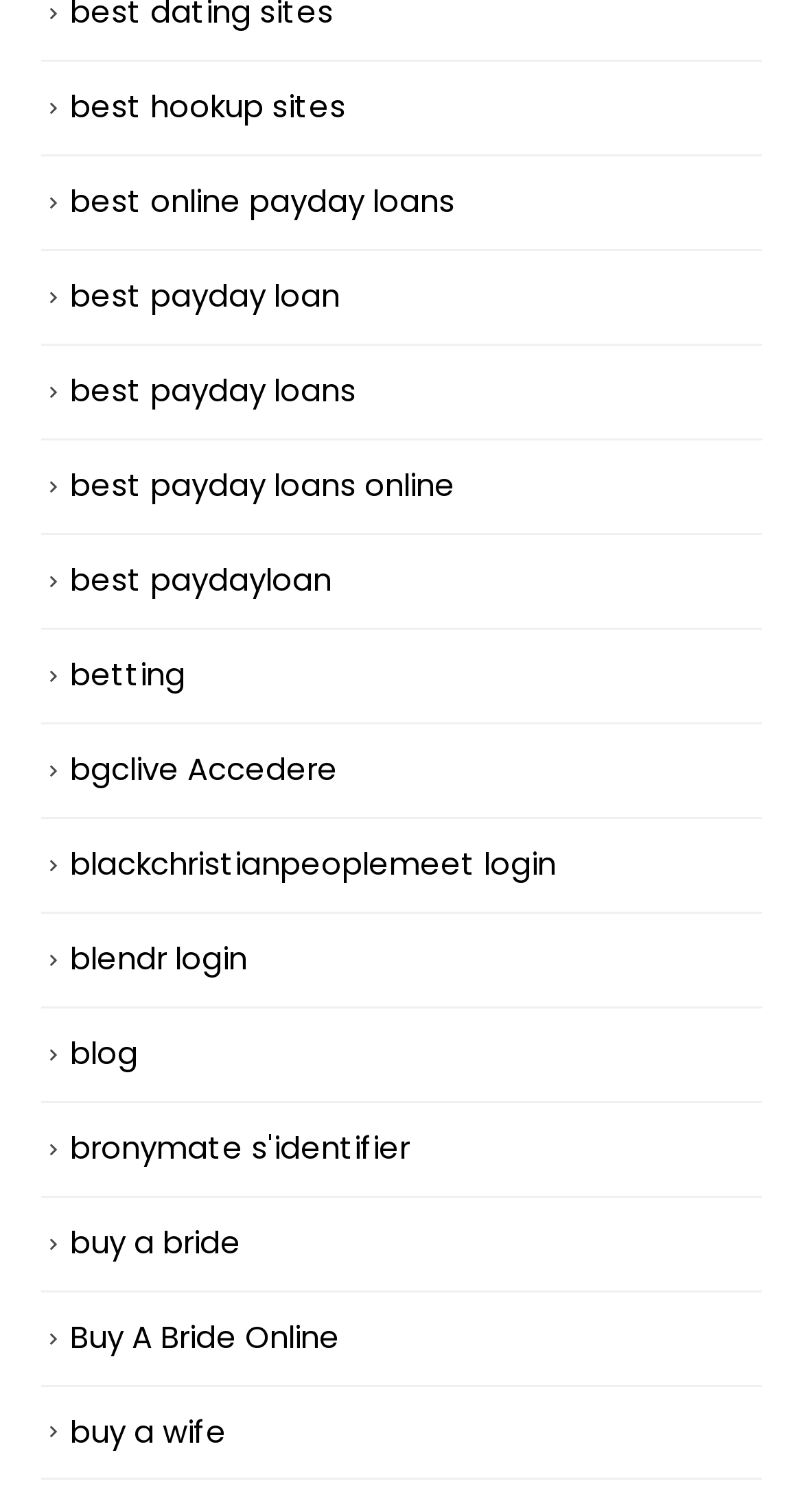What is the common theme among the links 'blackchristianpeoplemeet login', 'blendr login', and 'bronymate s'identifier'?
Utilize the information in the image to give a detailed answer to the question.

These links all appear to be related to logging in to different dating websites, suggesting that they are all part of a larger collection of dating site resources.